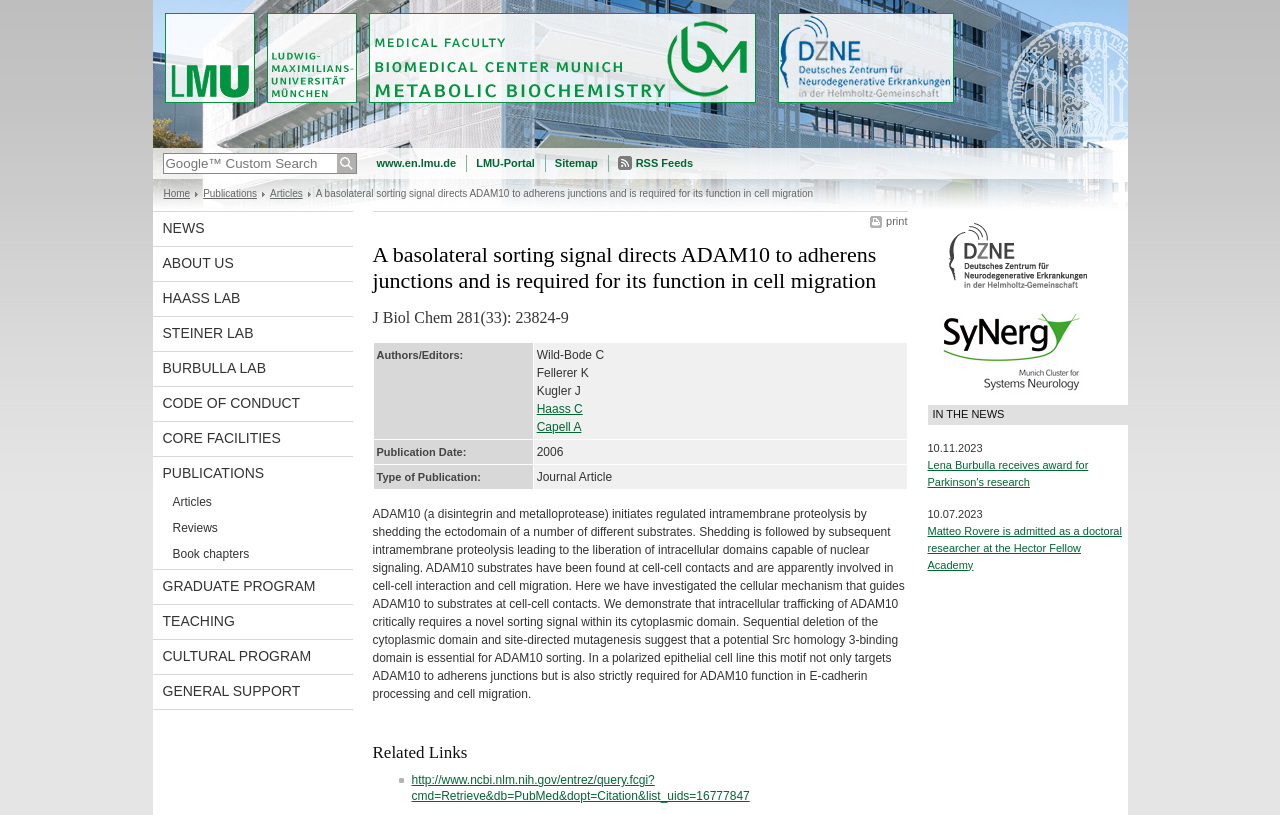Pinpoint the bounding box coordinates of the clickable area necessary to execute the following instruction: "Check the publication date of the journal article". The coordinates should be given as four float numbers between 0 and 1, namely [left, top, right, bottom].

[0.291, 0.54, 0.709, 0.57]